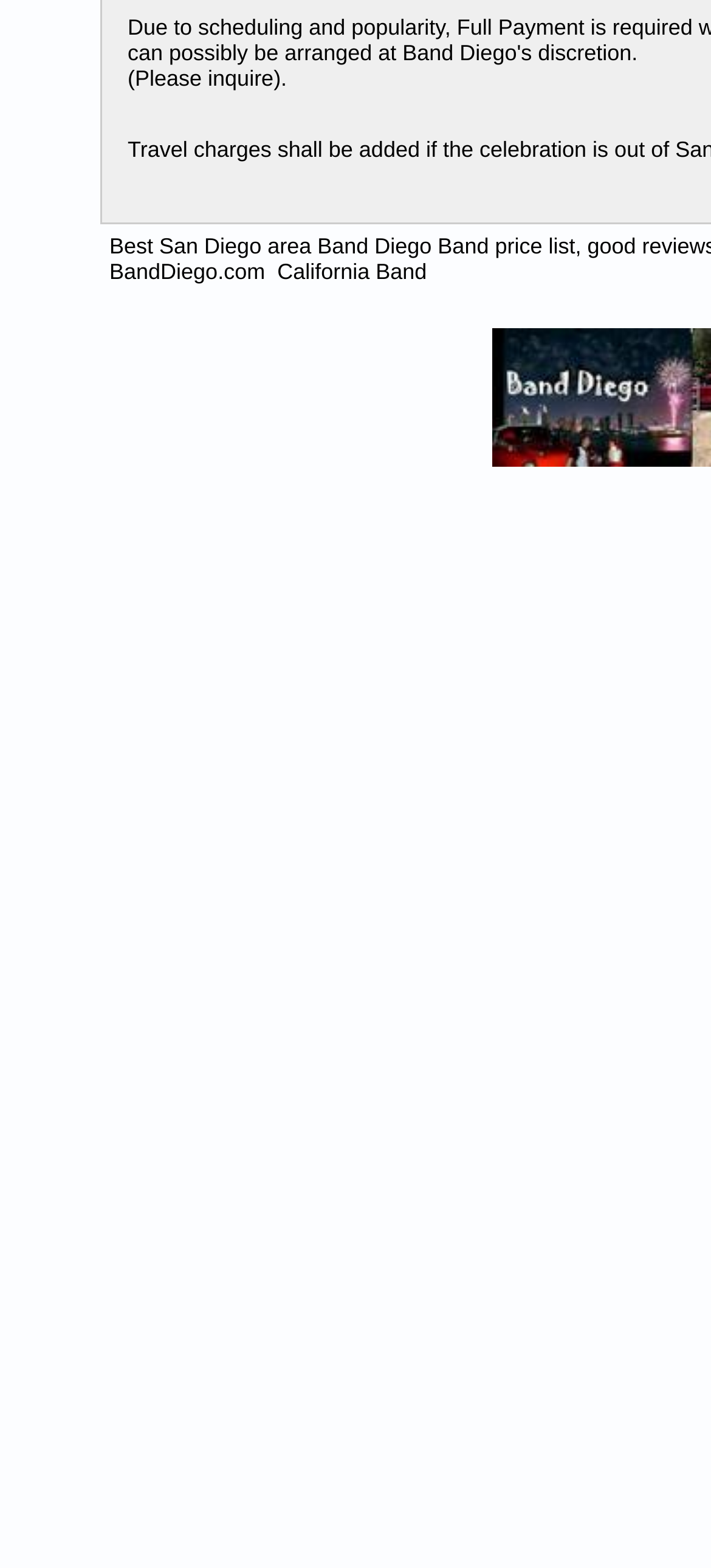Find and provide the bounding box coordinates for the UI element described with: "Country".

[0.845, 0.614, 0.961, 0.63]